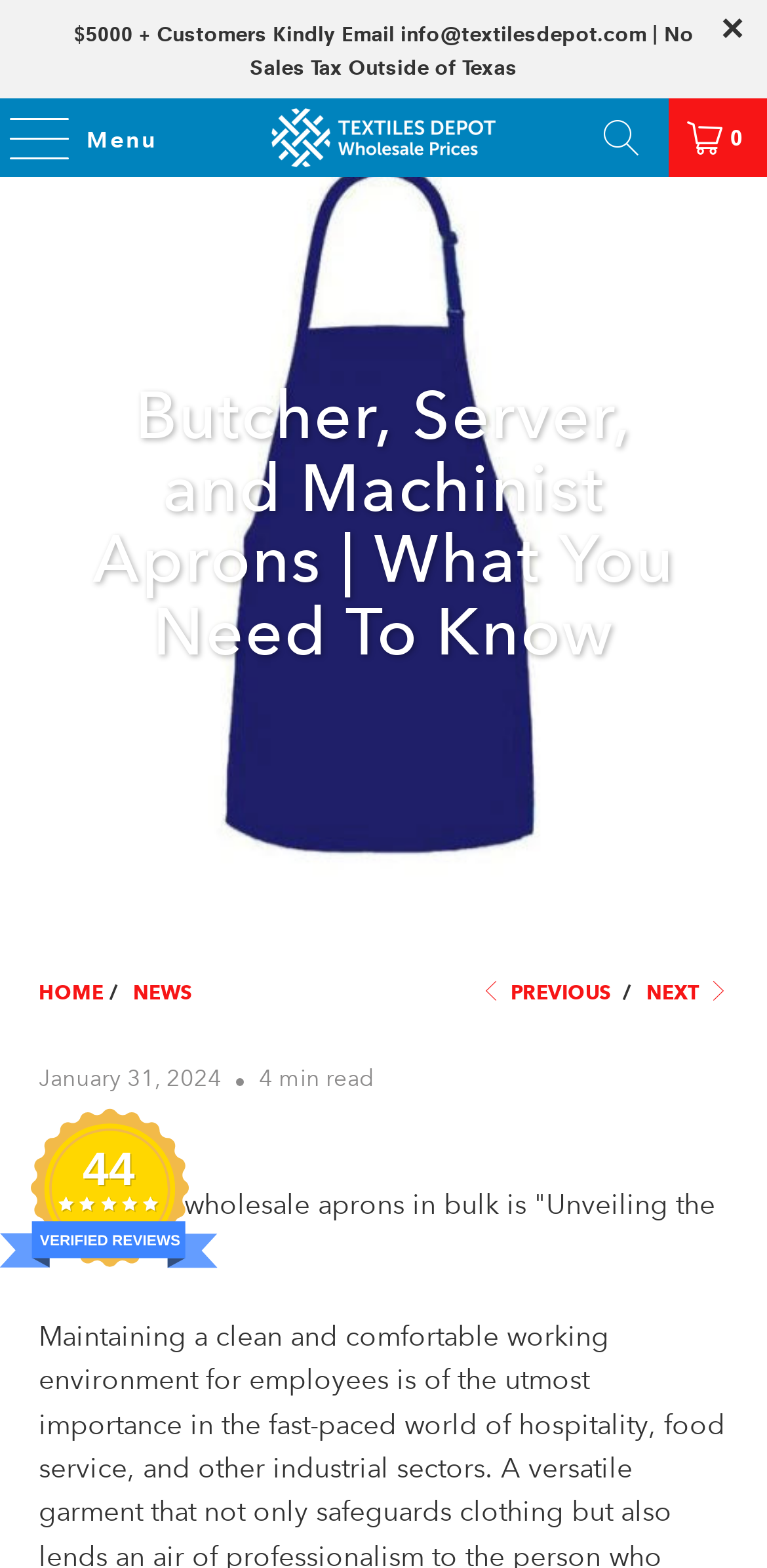Detail the various sections and features present on the webpage.

This webpage is about purchasing wholesale aprons in bulk, specifically focusing on the essentials for the hospitality and food service industry. At the top of the page, there is a heading that displays a message for customers who spend over $5000, instructing them to email the company for more information. Below this, there is a menu section with a "Textiles Depot" link and an accompanying logo image. To the right of this, there are two more links, one with a cart icon and another with a heart icon.

Below the menu section, there is a large header image with the title "Butcher, Server, and Machinist Aprons | What You Need To Know" and a corresponding heading element. This title is centered at the top of the main content area.

On the left side of the page, there is a navigation menu with links to "HOME", "NEWS", and other pages, separated by forward slashes. Below this, there are links to navigate to previous and next pages, accompanied by arrow icons.

The main content area begins with a date "January 31, 2024" and an estimated reading time of "4 min read". The main article title is "Purchasing wholesale aprons in bulk is 'Unveiling the Essentials.'" Below this, there is a section with a rating system, featuring a verified reviews label and a rating of 44.